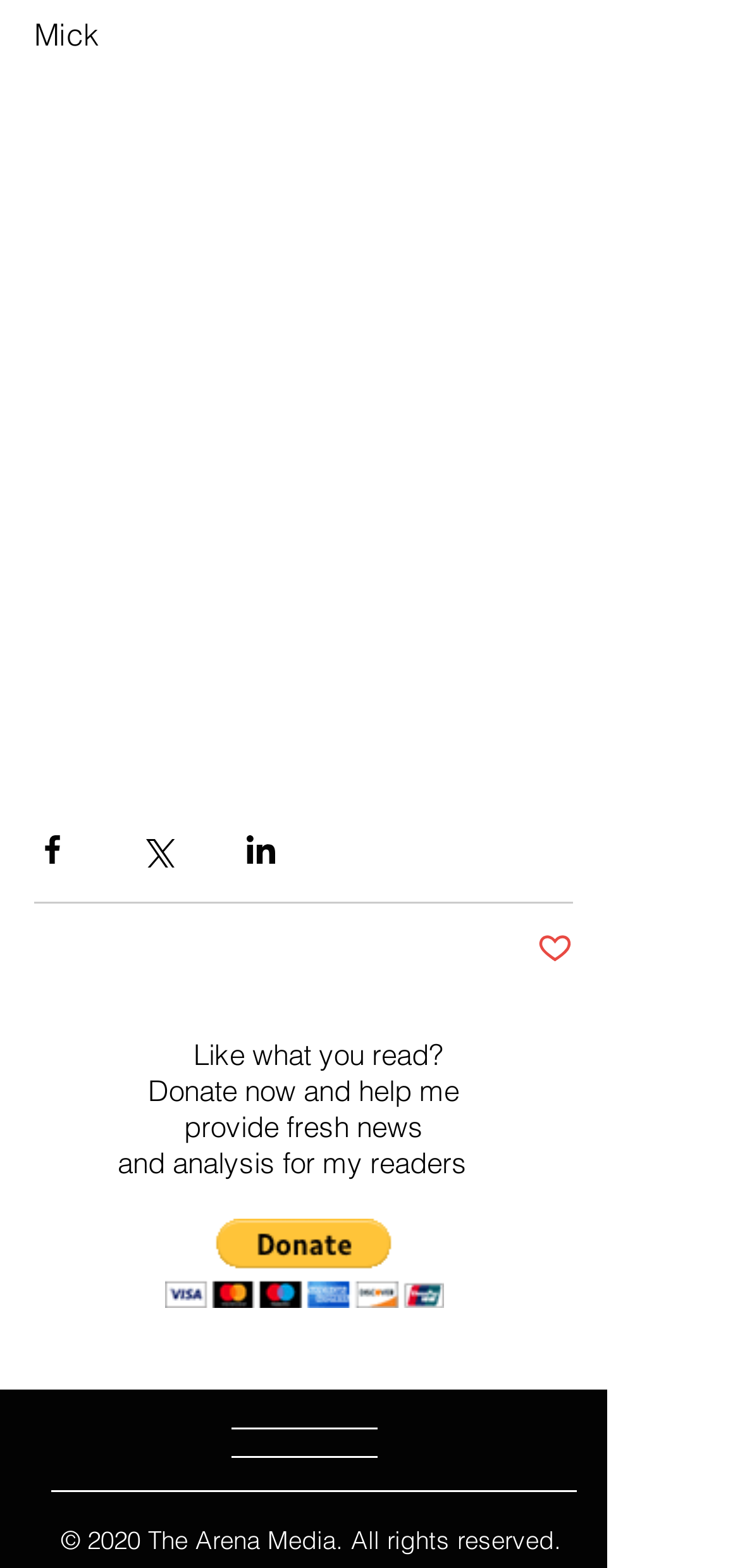Provide a brief response using a word or short phrase to this question:
What is the call-to-action for donating?

Donate via PayPal